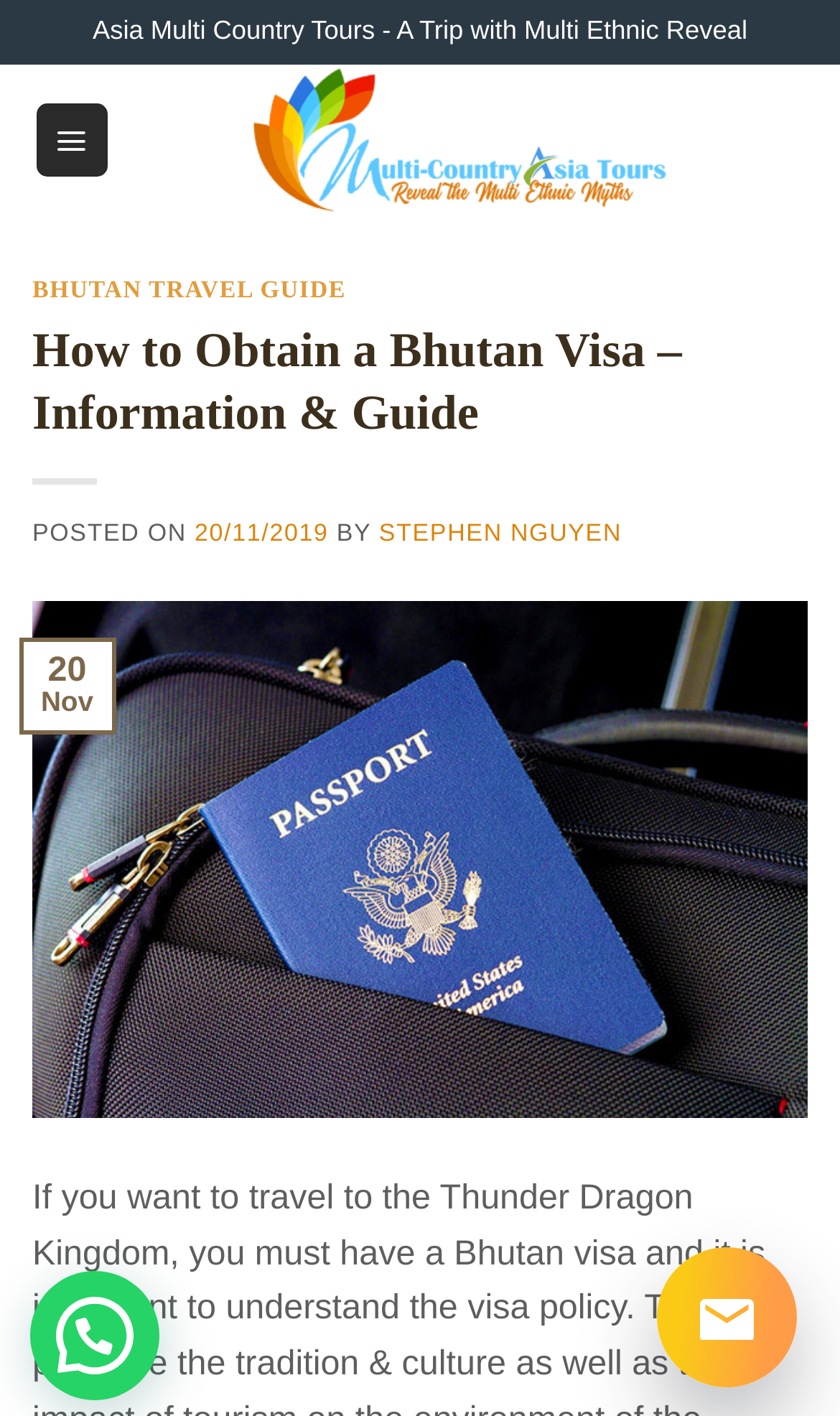Provide the bounding box coordinates of the HTML element this sentence describes: "name="name-3" placeholder="E.g. John Doe"".

None